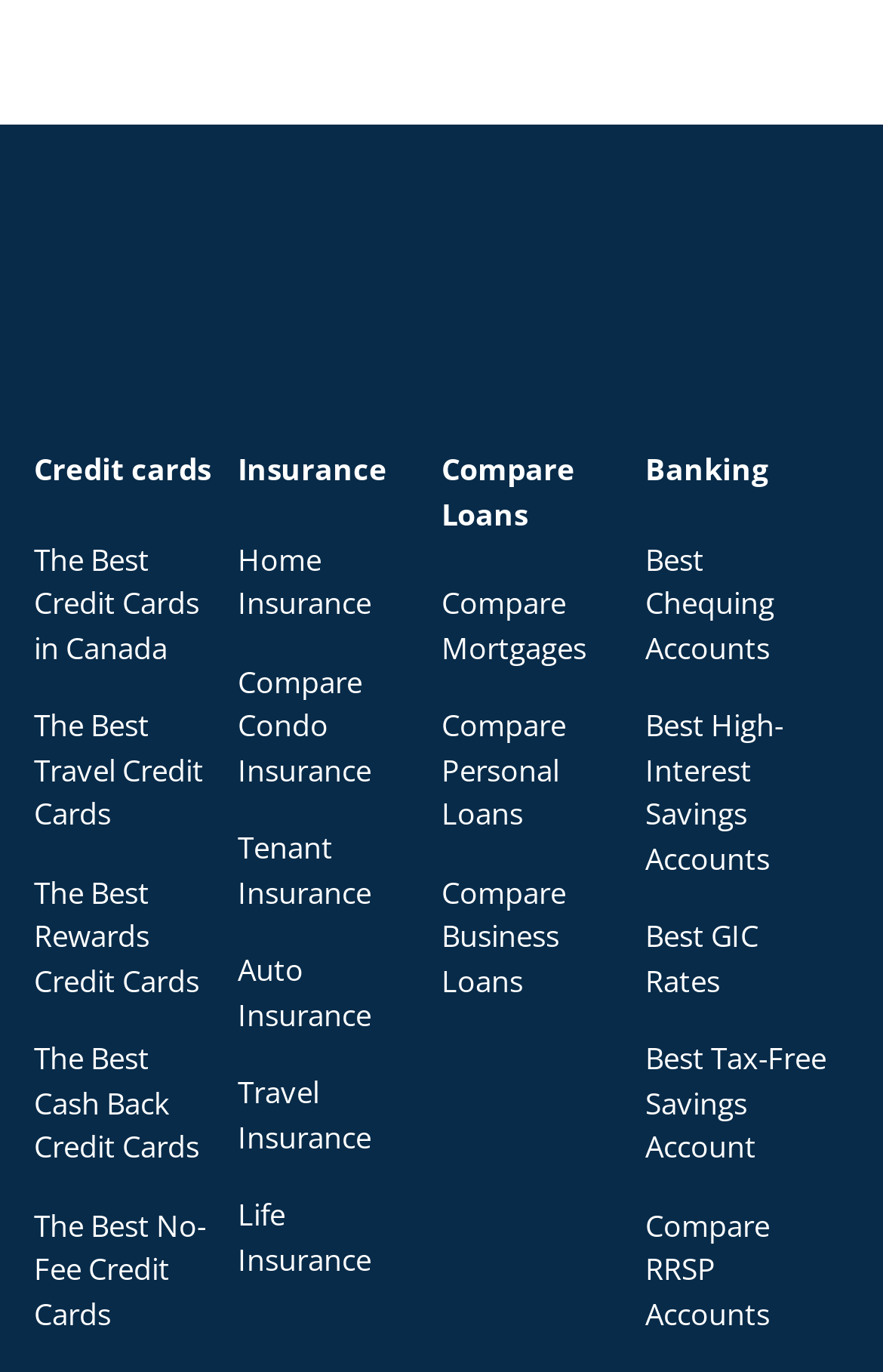Please identify the bounding box coordinates of the area that needs to be clicked to follow this instruction: "Learn about Travel Insurance".

[0.269, 0.781, 0.482, 0.845]